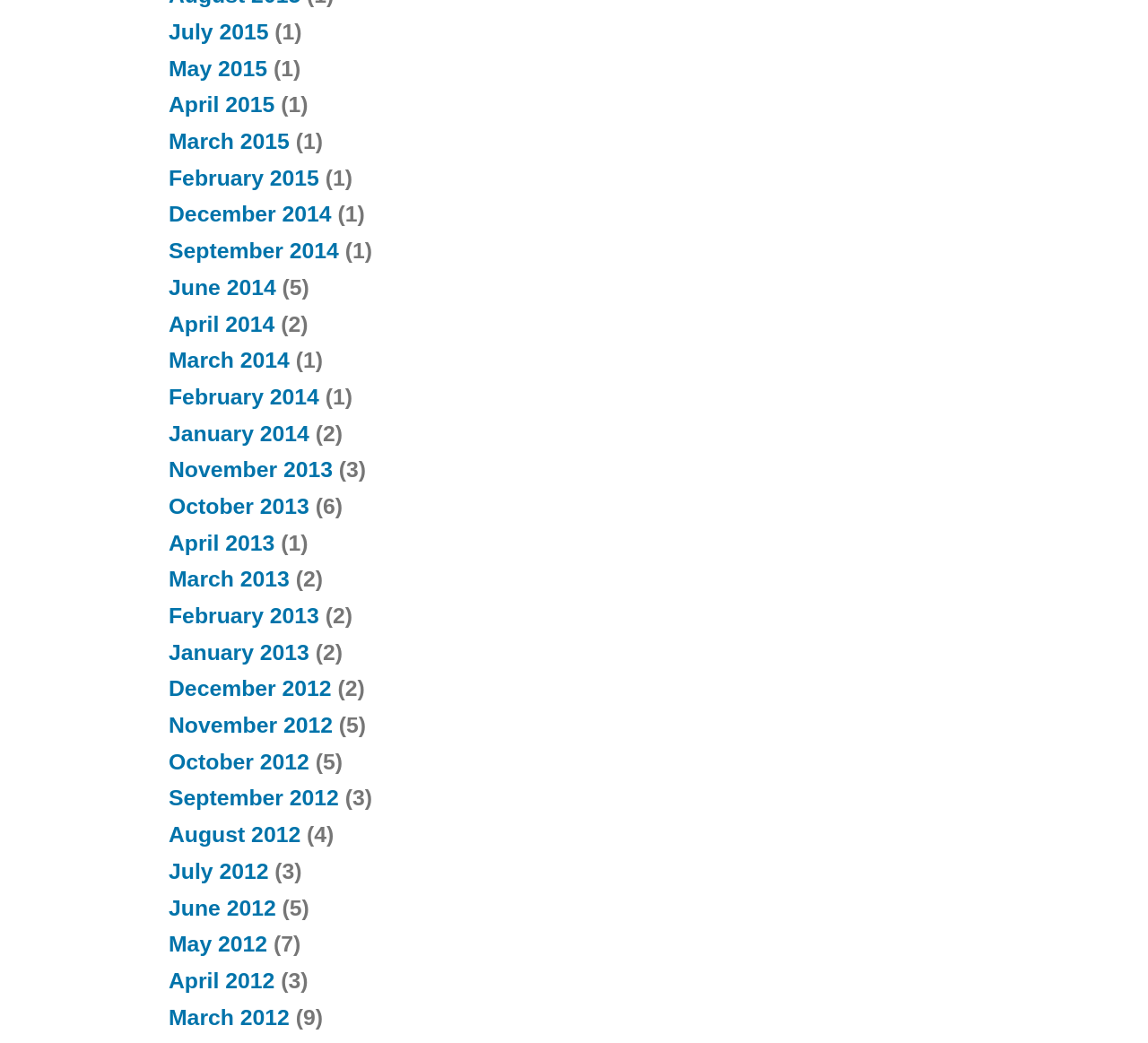Please determine the bounding box coordinates of the element's region to click for the following instruction: "View July 2015".

[0.147, 0.019, 0.234, 0.042]